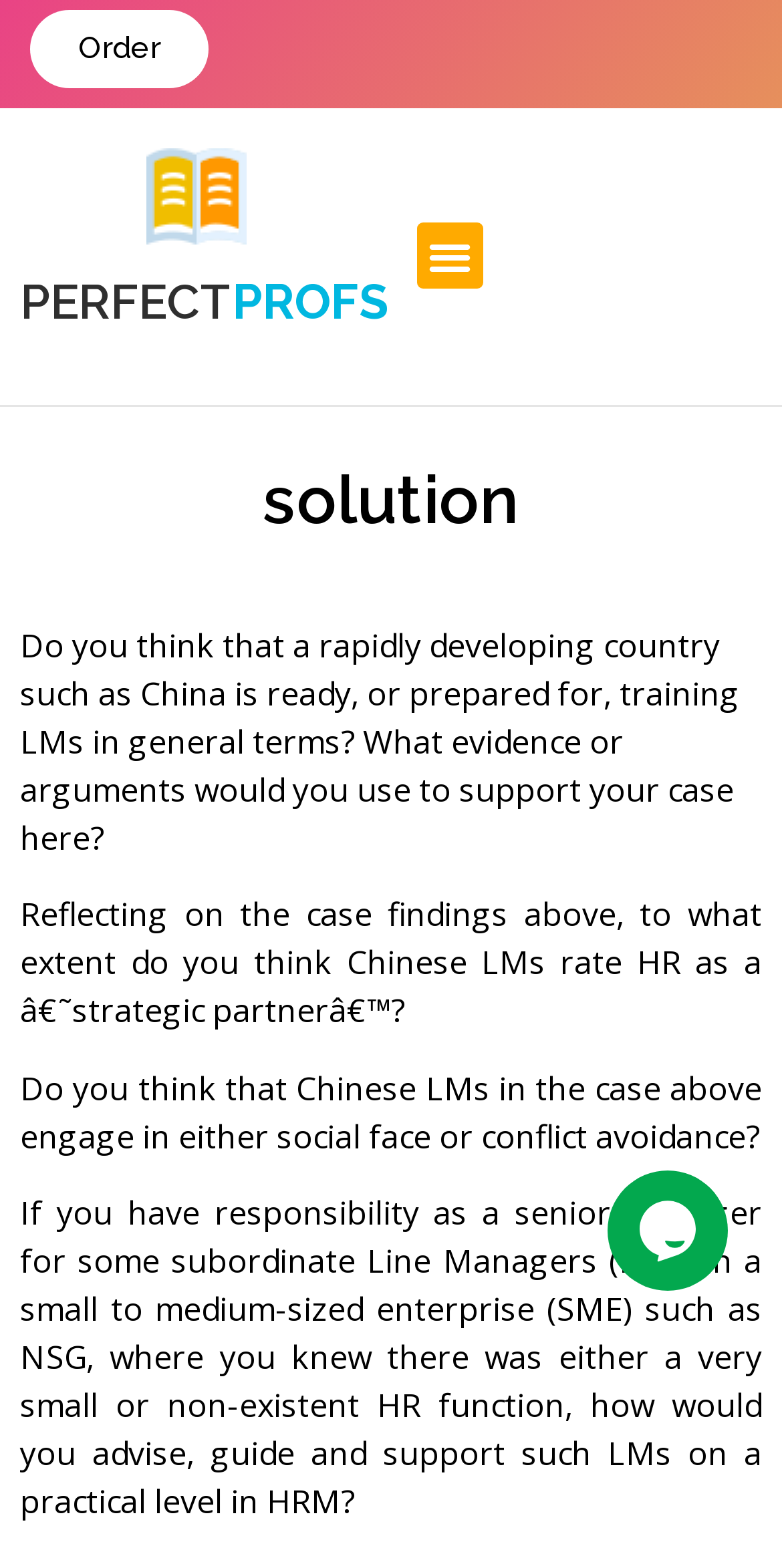Offer an extensive depiction of the webpage and its key elements.

The webpage is titled "solution – Perfect Profs" and appears to be a platform for academic or professional services. At the top left, there is a link to "Order" and a figure, possibly a logo, next to it. Below the logo, there is a heading "PERFECTPROFS" with a link to the same text. 

On the top right, there is a button to toggle the menu. Below the menu toggle button, there is a heading "solution". The main content of the page consists of four paragraphs of text, each posing a question related to human resources management and leadership in a Chinese context. The questions are lengthy and appear to be part of a case study or academic exercise.

At the bottom right of the page, there is a chat widget iframe, and another identical iframe is located at the middle left of the page. These chat widgets may be used for customer support or live chat functionality. Overall, the webpage has a simple layout with a focus on presenting the questions and providing a means for users to interact with the platform.